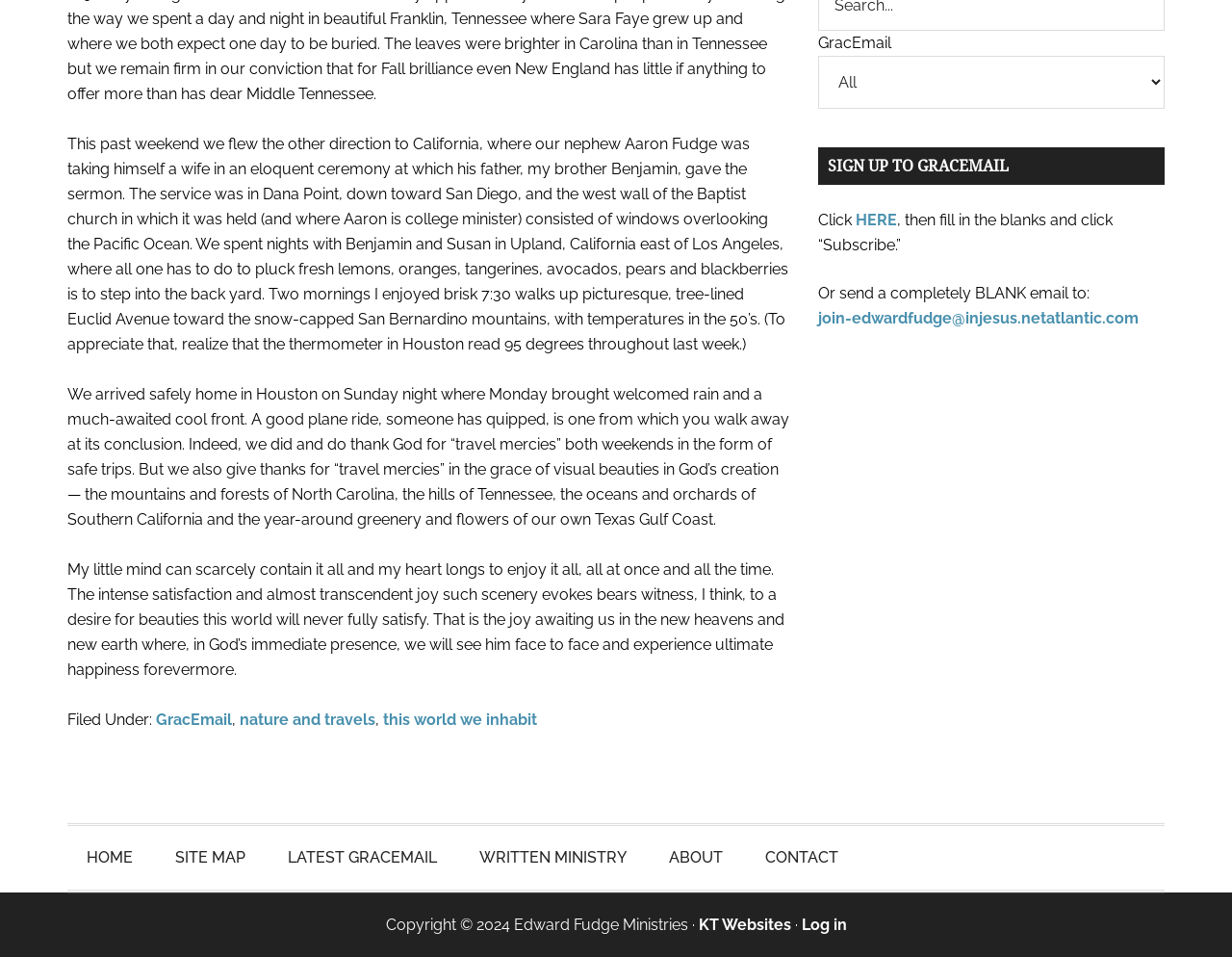Provide the bounding box coordinates of the HTML element this sentence describes: "Contact". The bounding box coordinates consist of four float numbers between 0 and 1, i.e., [left, top, right, bottom].

[0.605, 0.863, 0.696, 0.93]